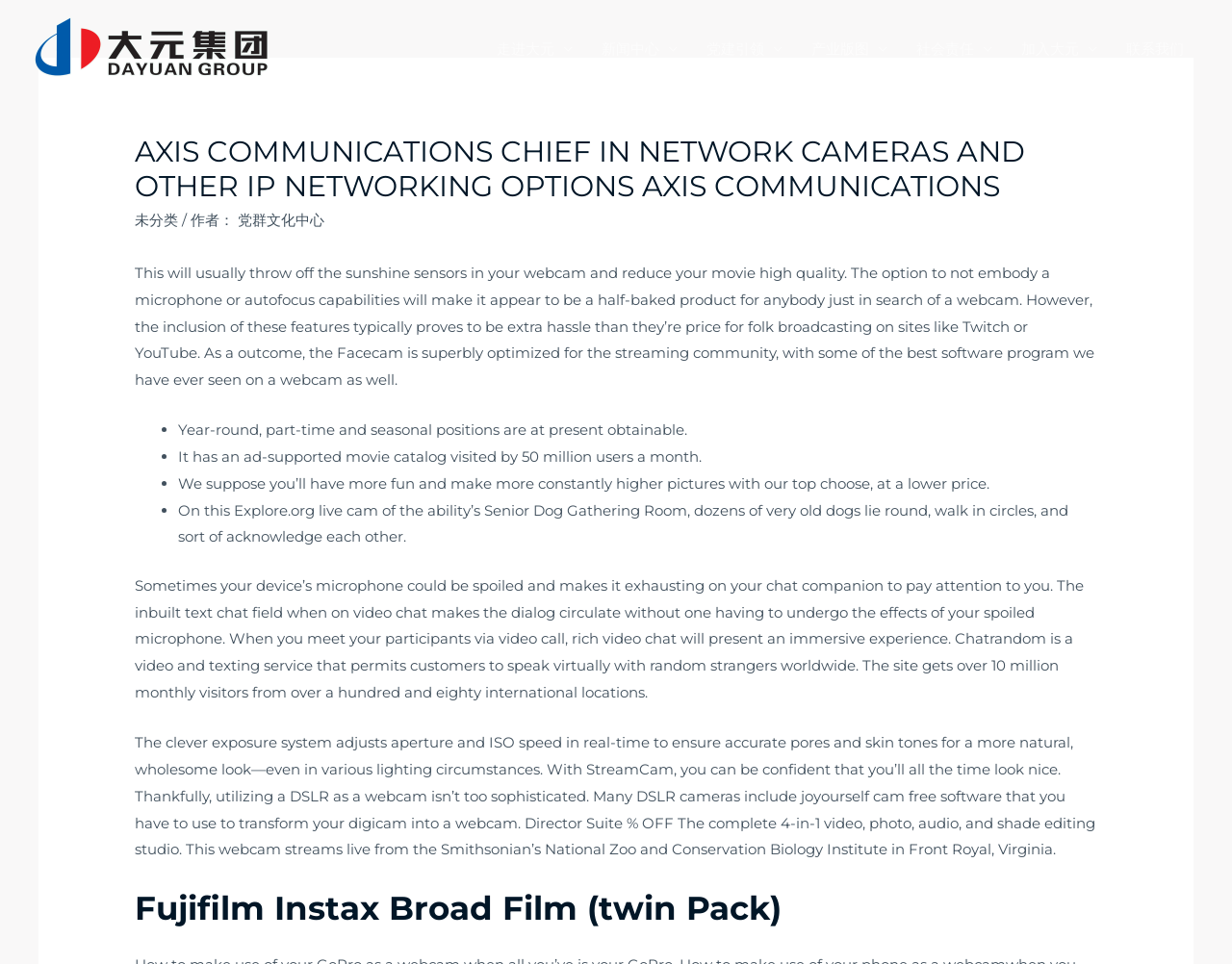Can you look at the image and give a comprehensive answer to the question:
What is the name of the zoo where the live cam is located?

The webpage mentions that the live cam streams from the Smithsonian's National Zoo and Conservation Biology Institute in Front Royal, Virginia, which suggests that the zoo is the location of the live cam.